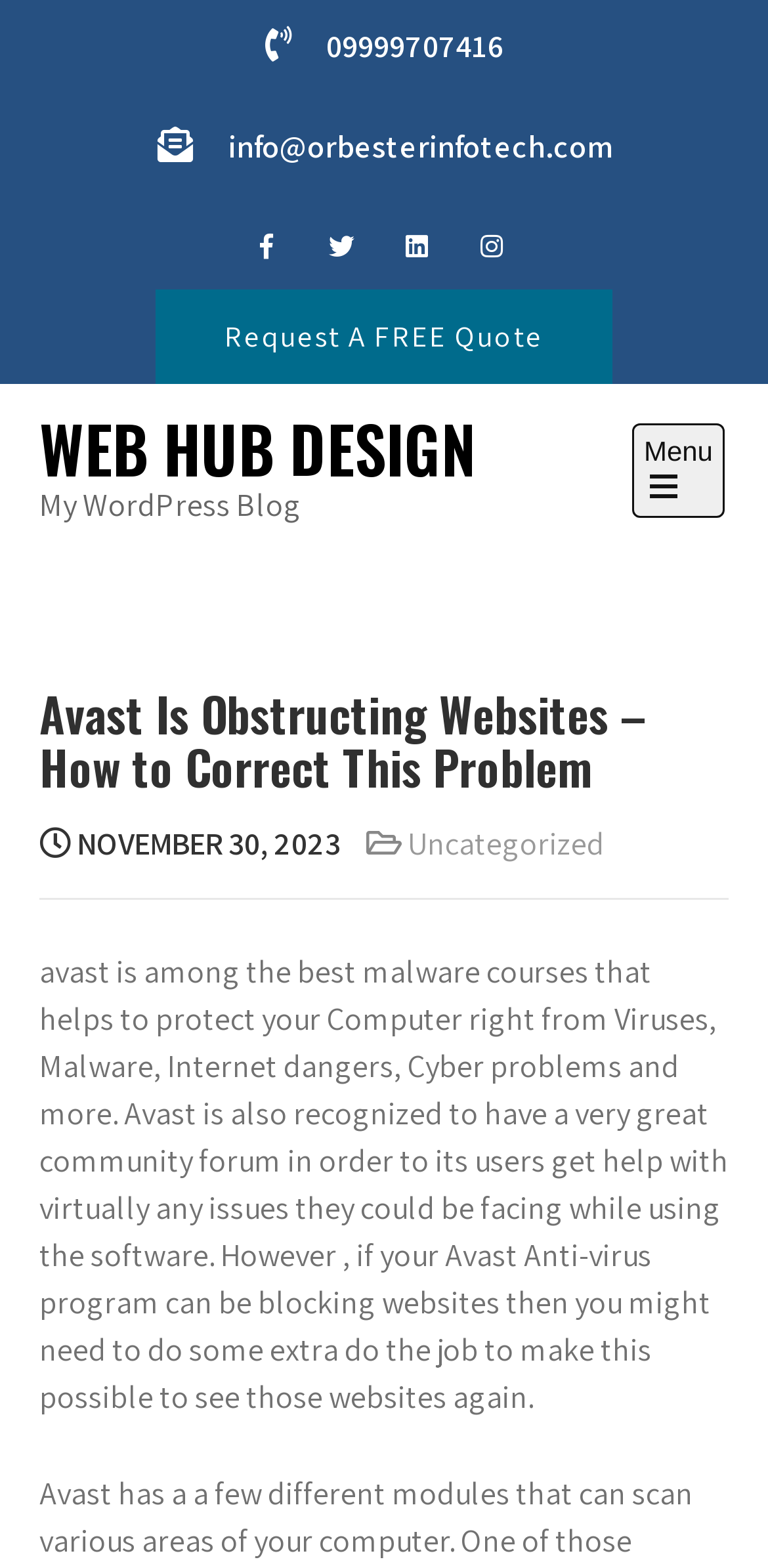How many social media links are there?
Answer the question with a single word or phrase, referring to the image.

4